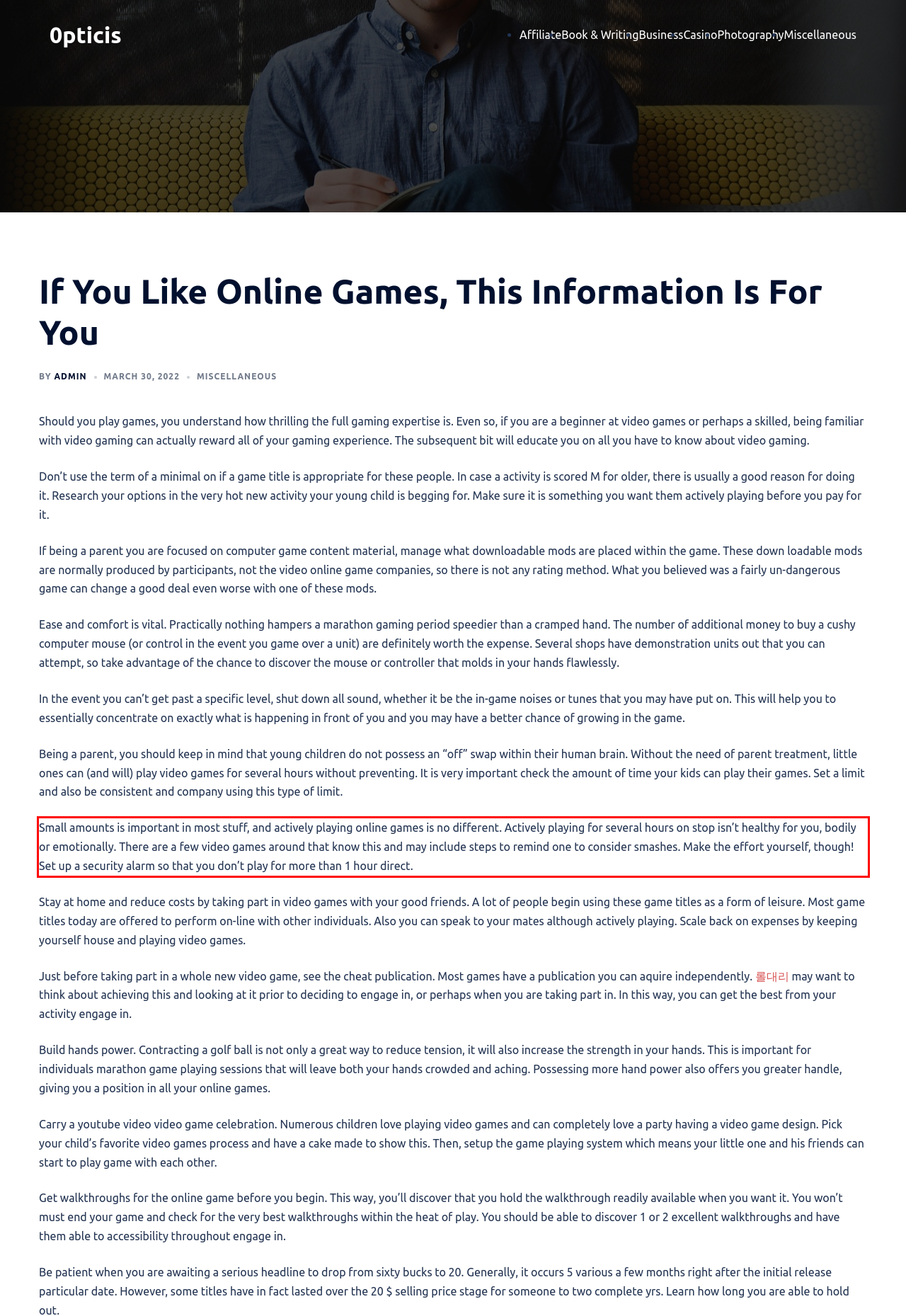You have a screenshot of a webpage with a UI element highlighted by a red bounding box. Use OCR to obtain the text within this highlighted area.

Small amounts is important in most stuff, and actively playing online games is no different. Actively playing for several hours on stop isn’t healthy for you, bodily or emotionally. There are a few video games around that know this and may include steps to remind one to consider smashes. Make the effort yourself, though! Set up a security alarm so that you don’t play for more than 1 hour direct.